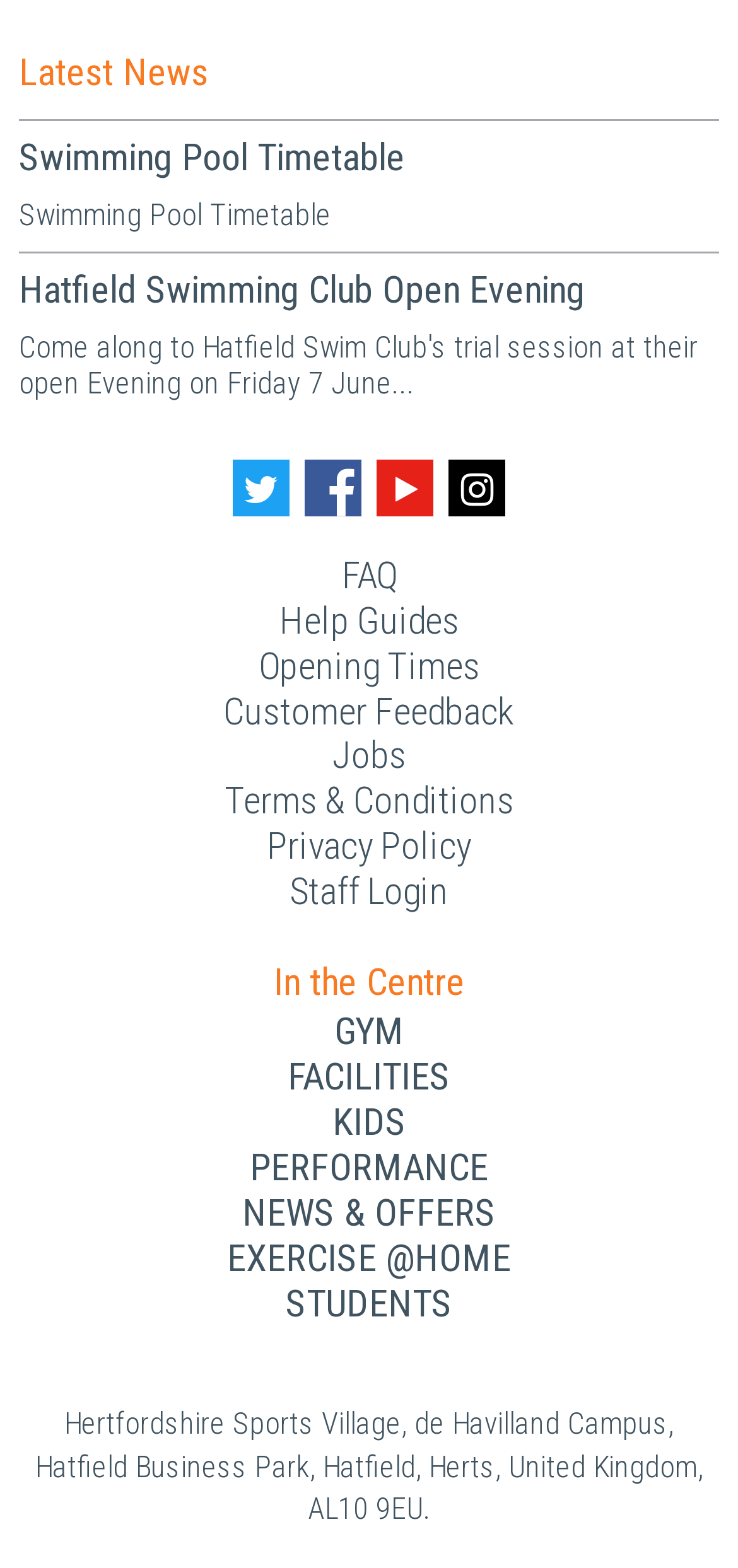Please find the bounding box coordinates of the element's region to be clicked to carry out this instruction: "Login as staff".

[0.392, 0.554, 0.608, 0.583]